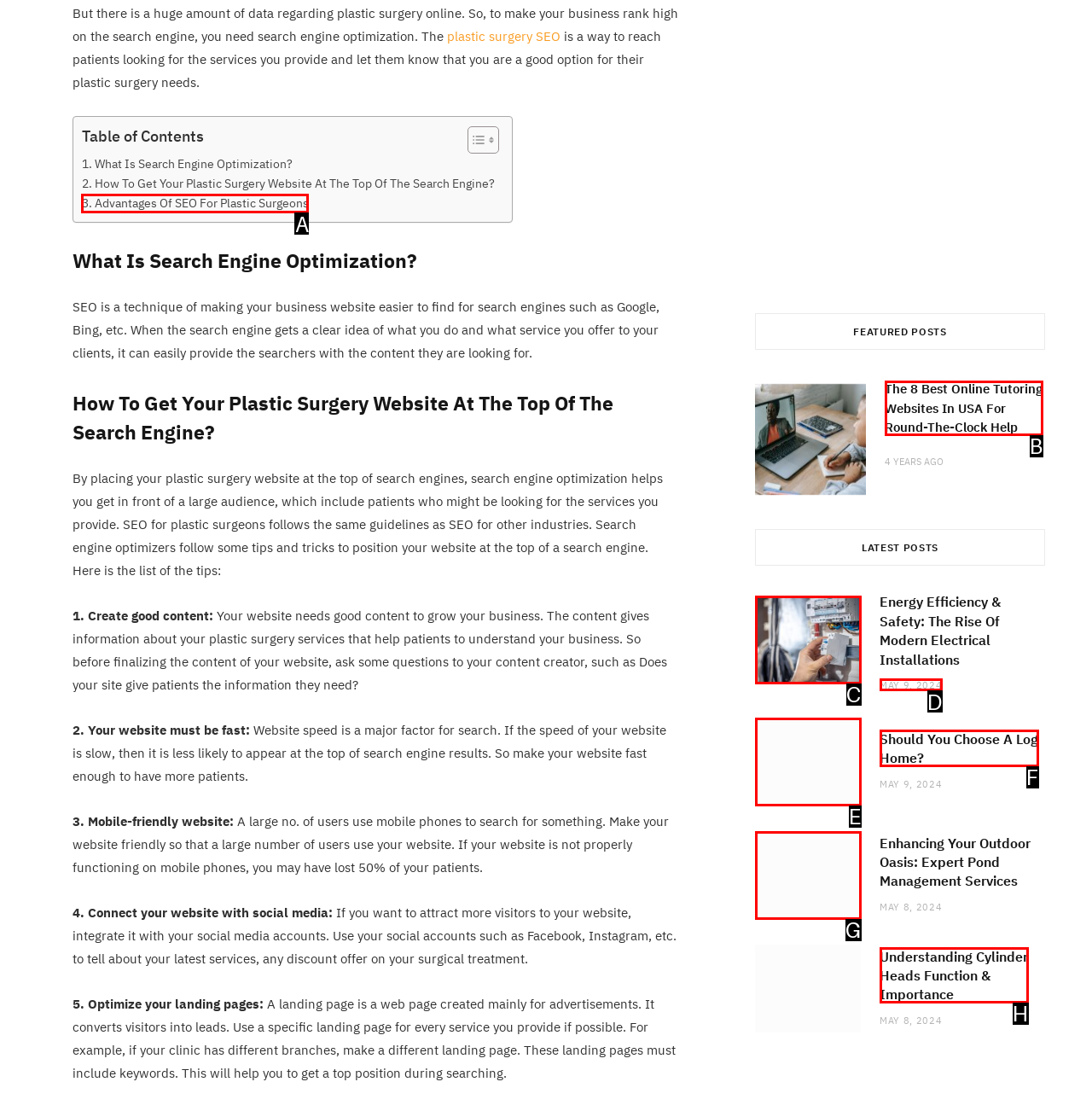Identify the HTML element that matches the description: aria-label="Electrical Installations". Provide the letter of the correct option from the choices.

C